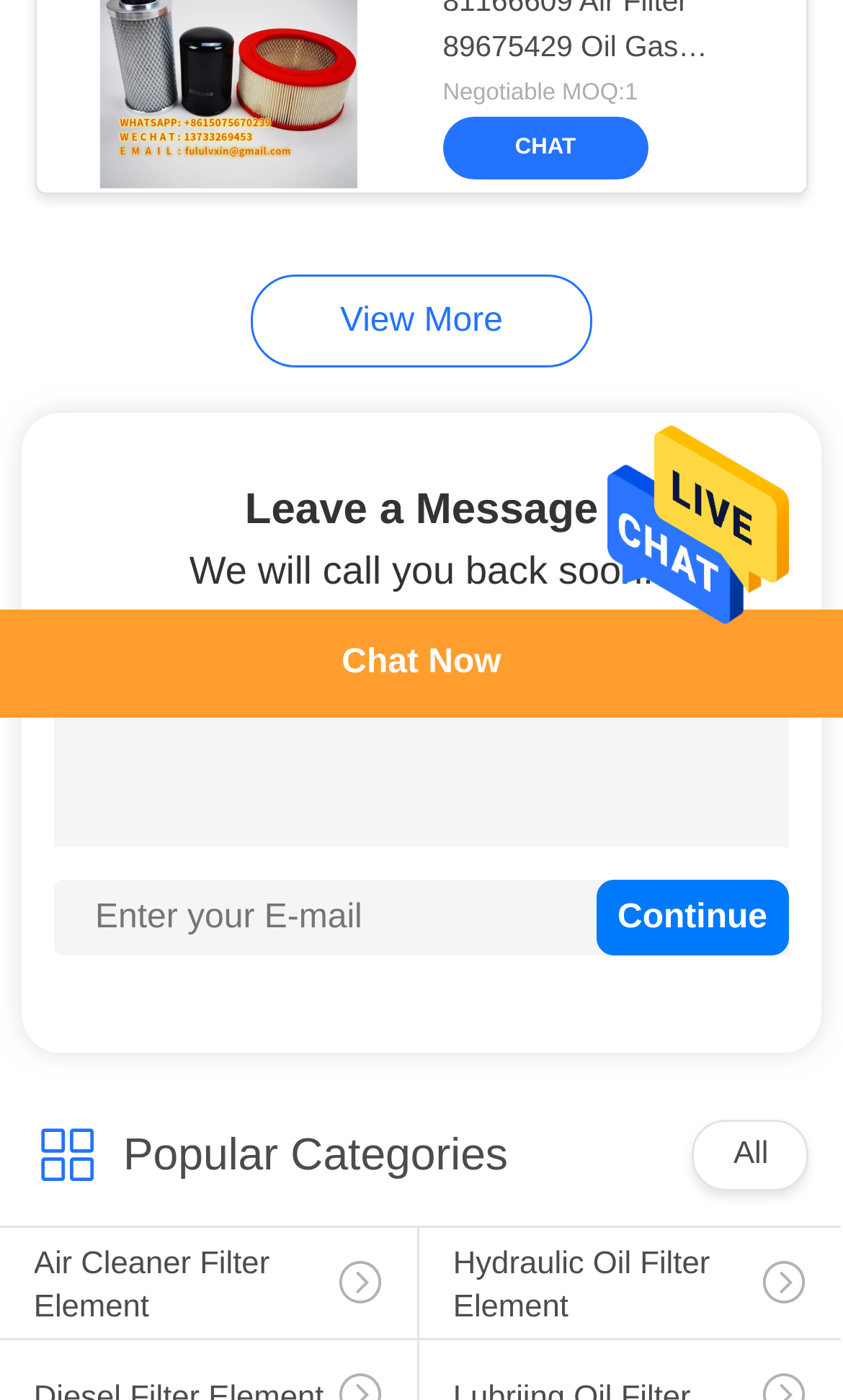Provide the bounding box coordinates for the UI element that is described as: "value="Continue"".

[0.707, 0.629, 0.936, 0.683]